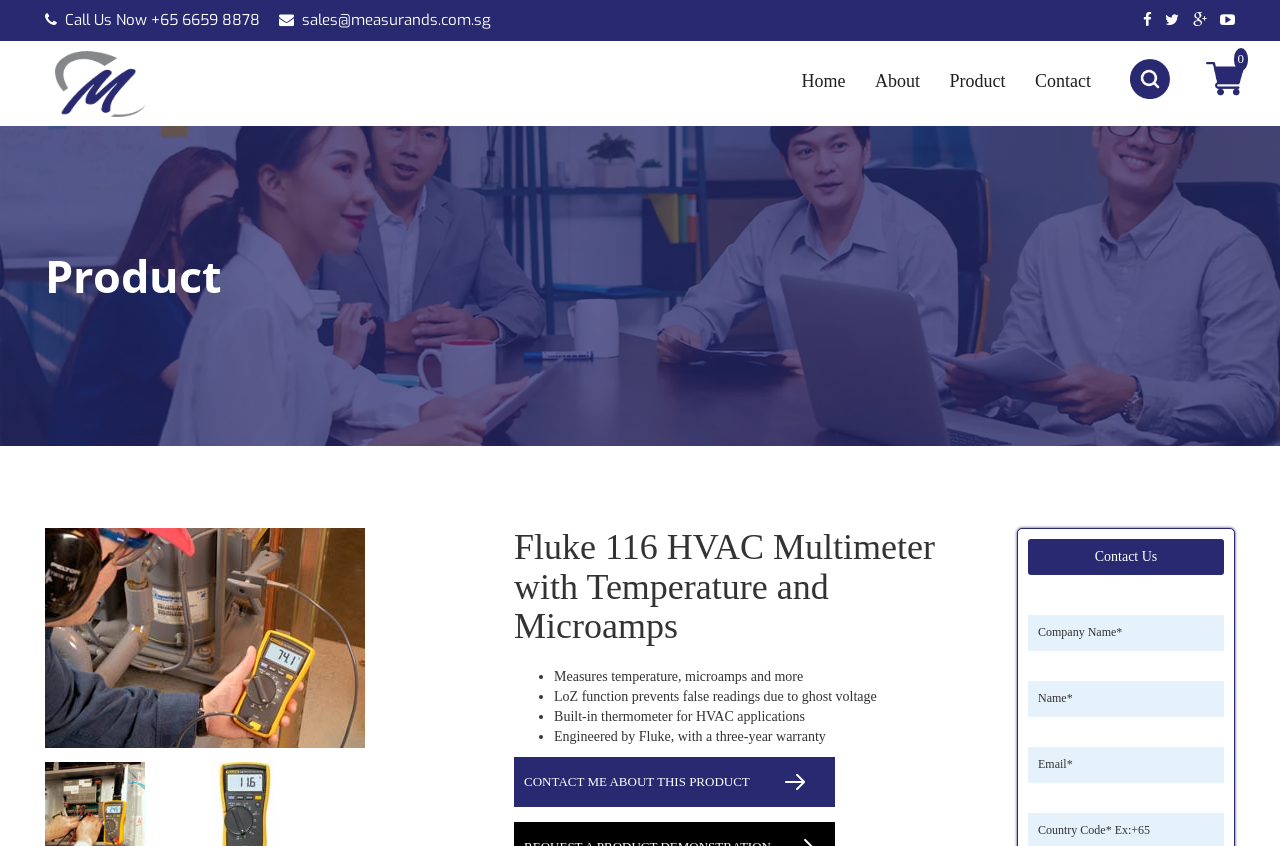Locate the bounding box coordinates of the area that needs to be clicked to fulfill the following instruction: "Search for a product". The coordinates should be in the format of four float numbers between 0 and 1, namely [left, top, right, bottom].

[0.877, 0.063, 0.964, 0.131]